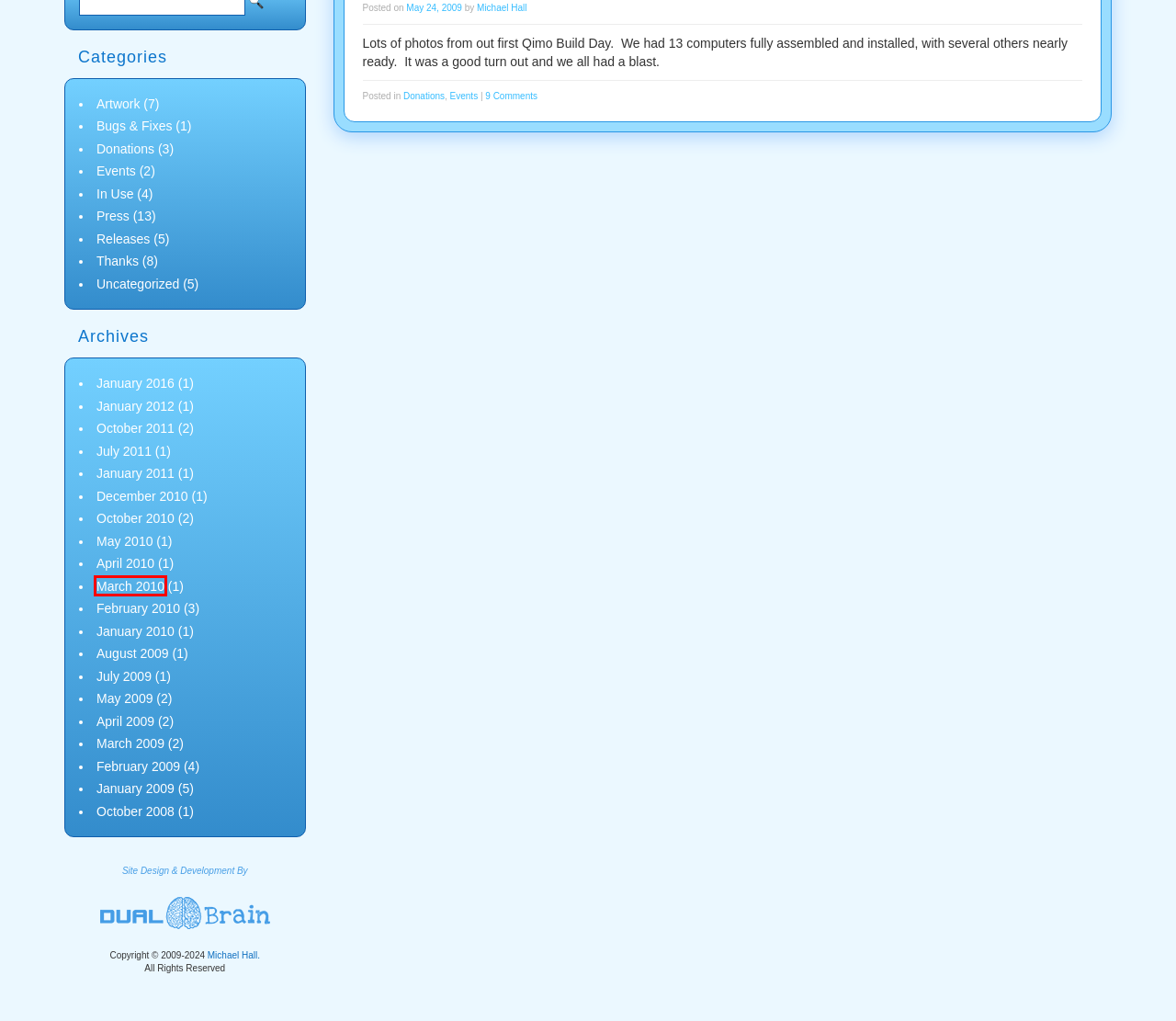Review the screenshot of a webpage that includes a red bounding box. Choose the webpage description that best matches the new webpage displayed after clicking the element within the bounding box. Here are the candidates:
A. Uncategorized Archives - Qimo 4 Kids
B. April 2010 - Qimo 4 Kids
C. March 2010 - Qimo 4 Kids
D. October 2011 - Qimo 4 Kids
E. Dual Brain: Design / Develop
F. April 2009 - Qimo 4 Kids
G. Donations Archives - Qimo 4 Kids
H. March 2009 - Qimo 4 Kids

C